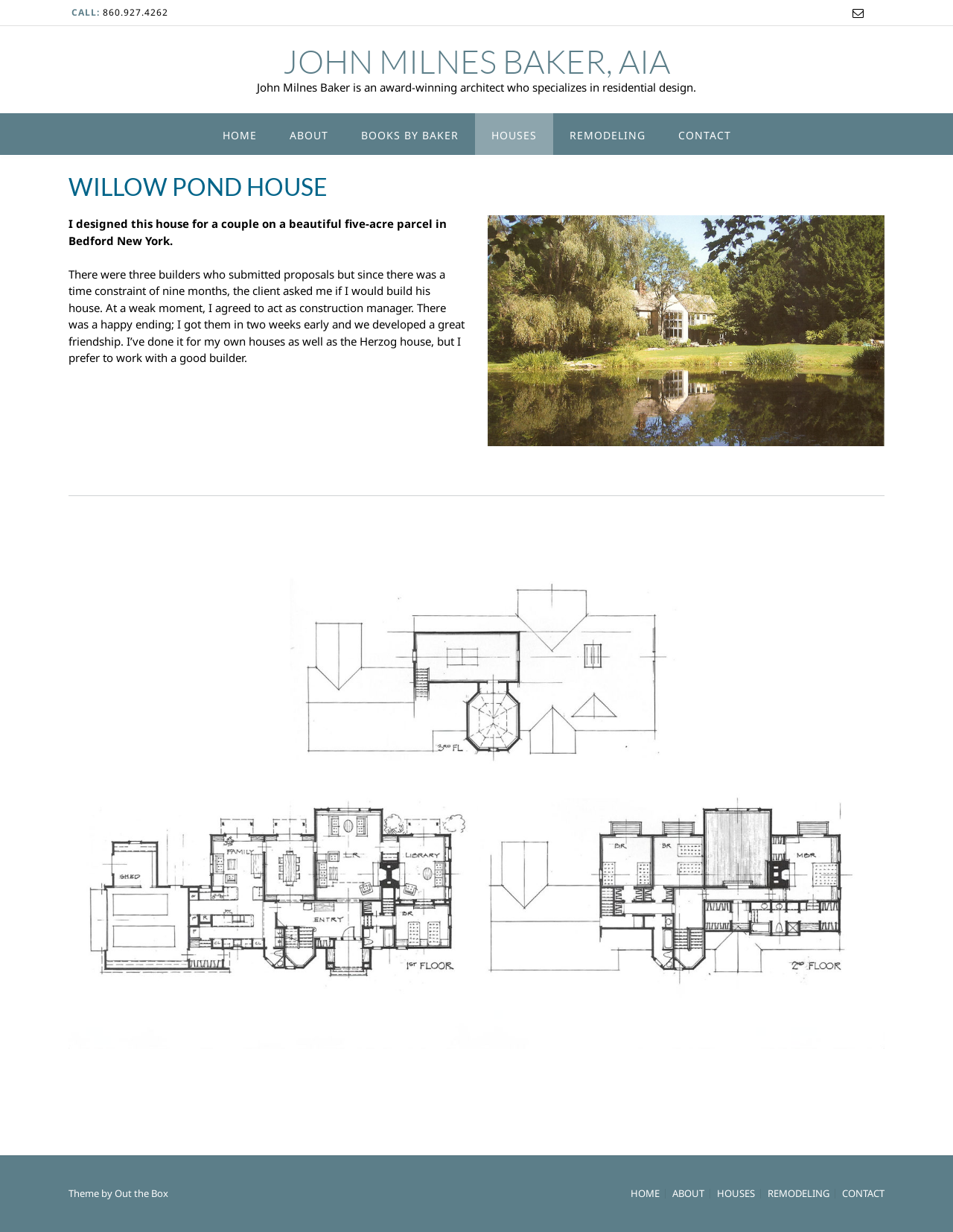Locate the bounding box coordinates of the element that should be clicked to execute the following instruction: "Visit the homepage".

[0.216, 0.092, 0.286, 0.125]